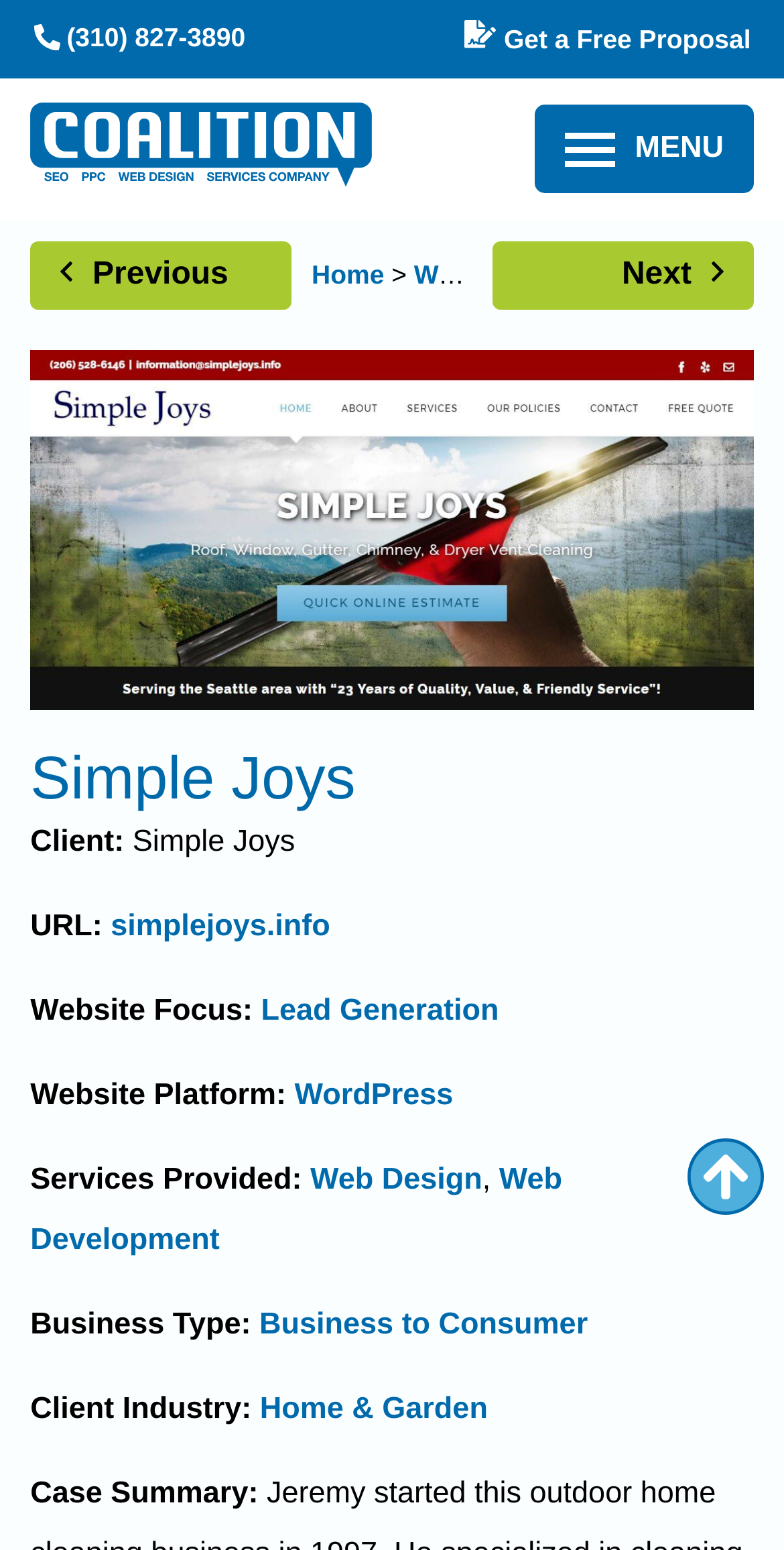Find the bounding box of the web element that fits this description: "Business to Consumer".

[0.331, 0.843, 0.75, 0.866]